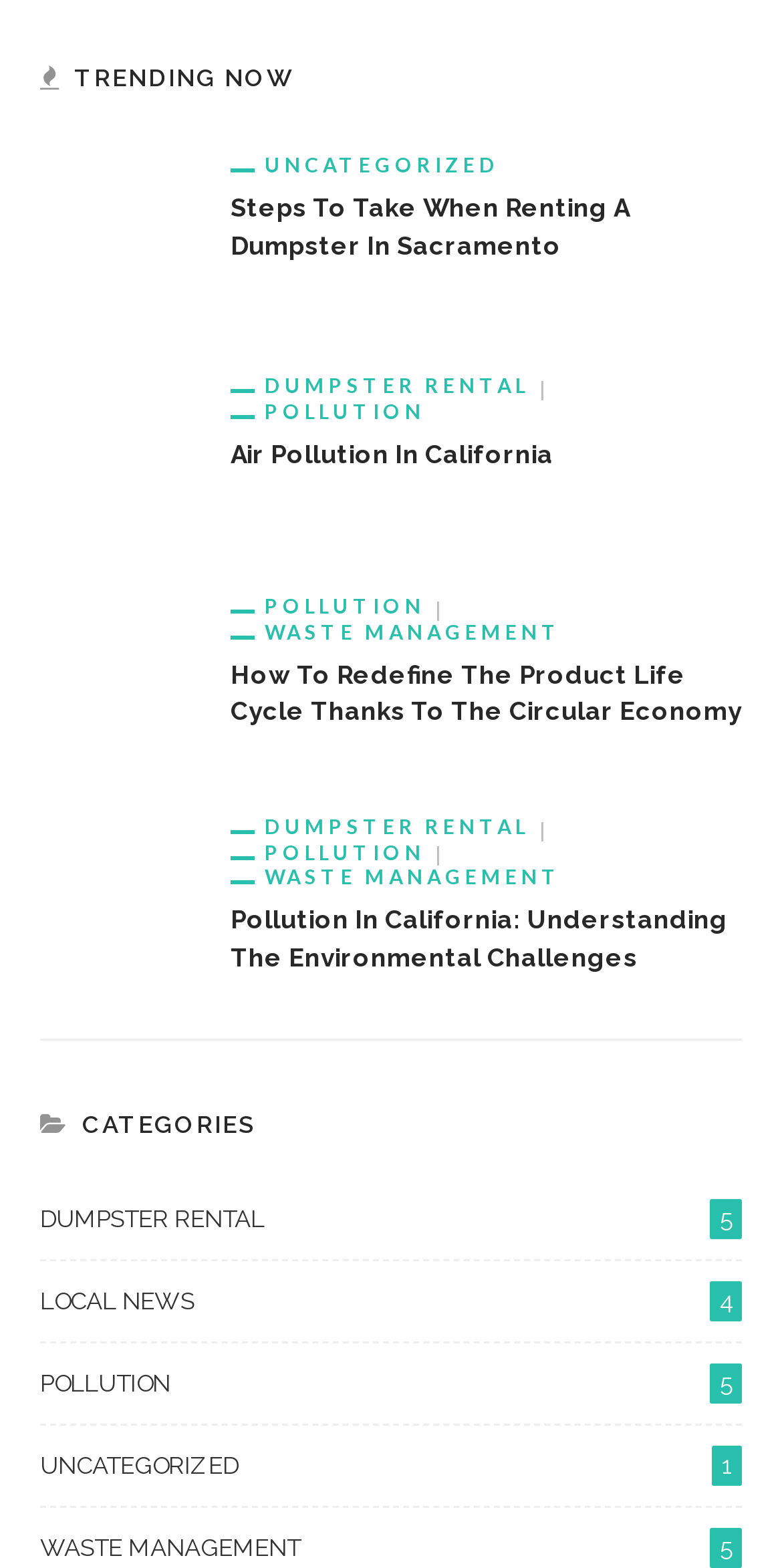Indicate the bounding box coordinates of the element that must be clicked to execute the instruction: "explore dumpster rental options". The coordinates should be given as four float numbers between 0 and 1, i.e., [left, top, right, bottom].

[0.295, 0.238, 0.715, 0.254]